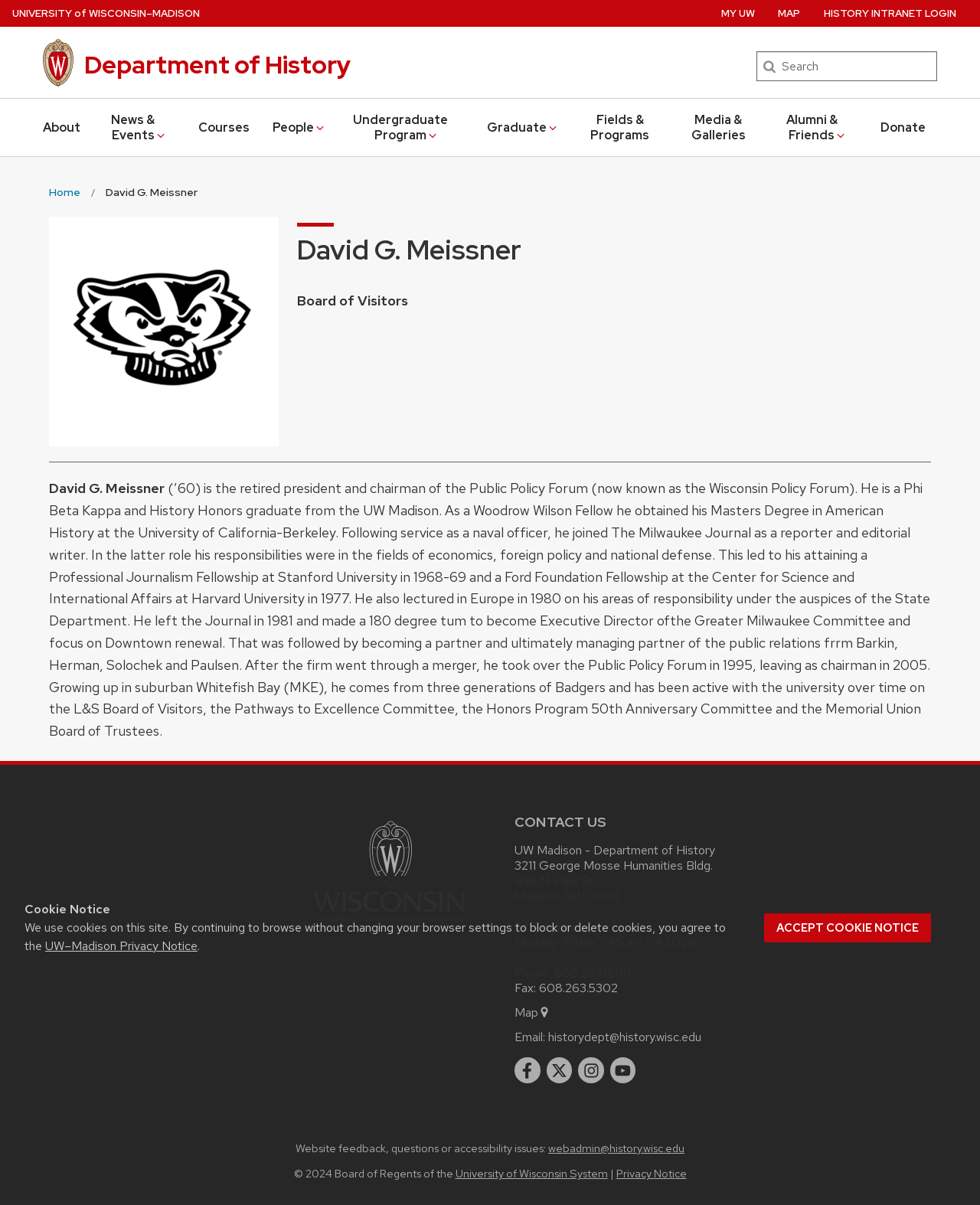Using the format (top-left x, top-left y, bottom-right x, bottom-right y), provide the bounding box coordinates for the described UI element. All values should be floating point numbers between 0 and 1: Privacy Notice

[0.629, 0.968, 0.7, 0.98]